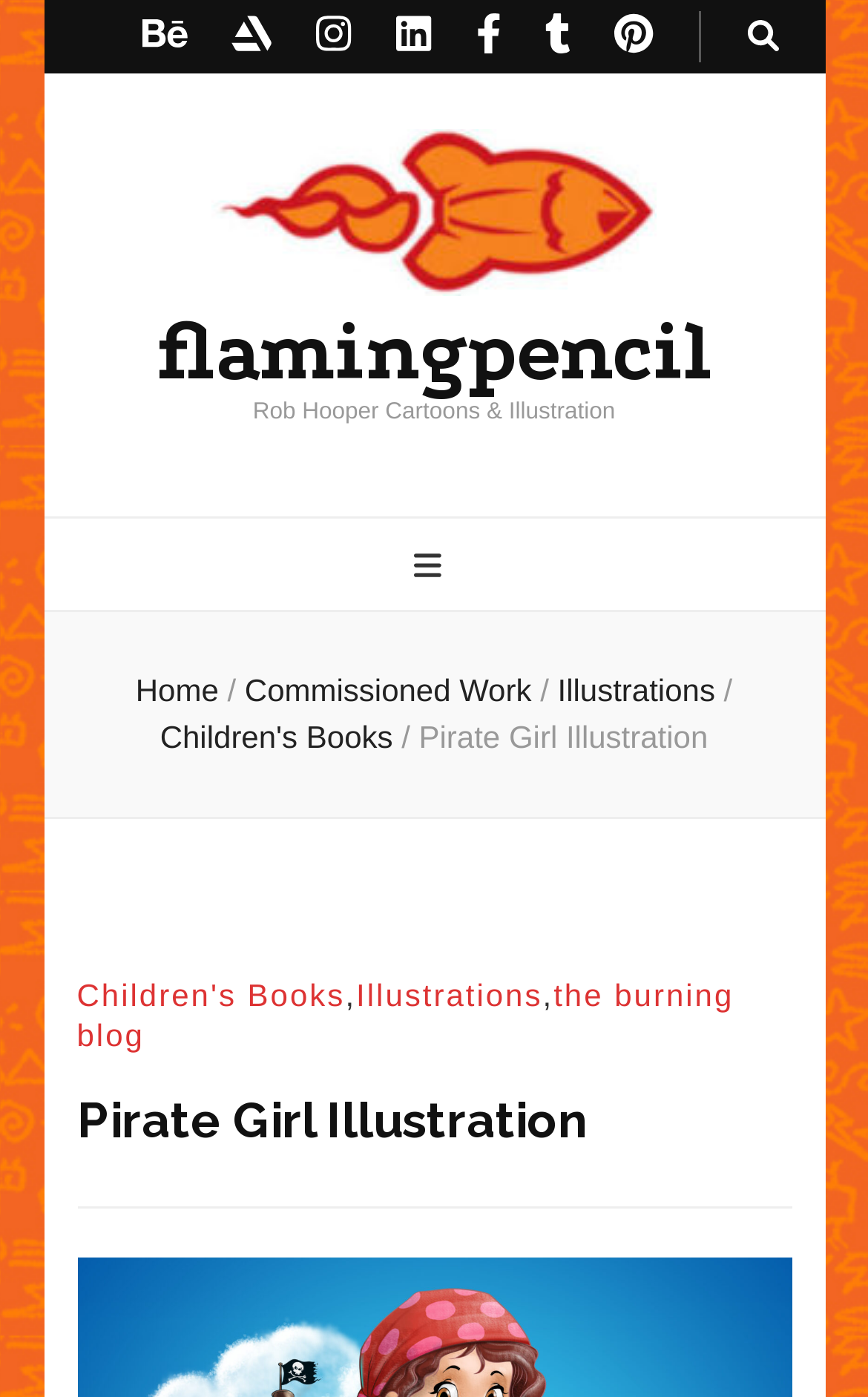Determine the bounding box coordinates of the section to be clicked to follow the instruction: "view commissioned work". The coordinates should be given as four float numbers between 0 and 1, formatted as [left, top, right, bottom].

[0.282, 0.48, 0.622, 0.506]